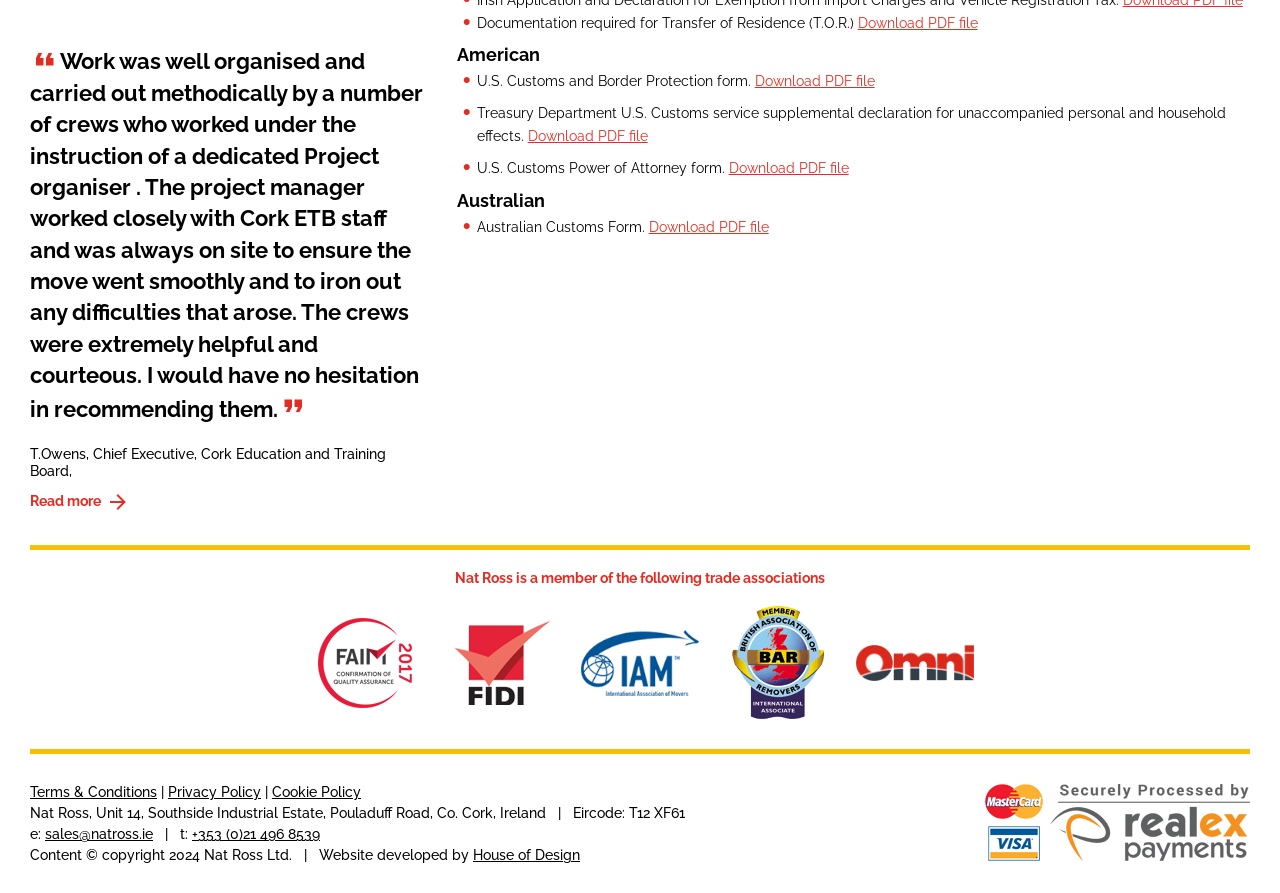Identify the bounding box of the HTML element described here: "alt="FAIM"". Provide the coordinates as four float numbers between 0 and 1: [left, top, right, bottom].

[0.248, 0.732, 0.322, 0.75]